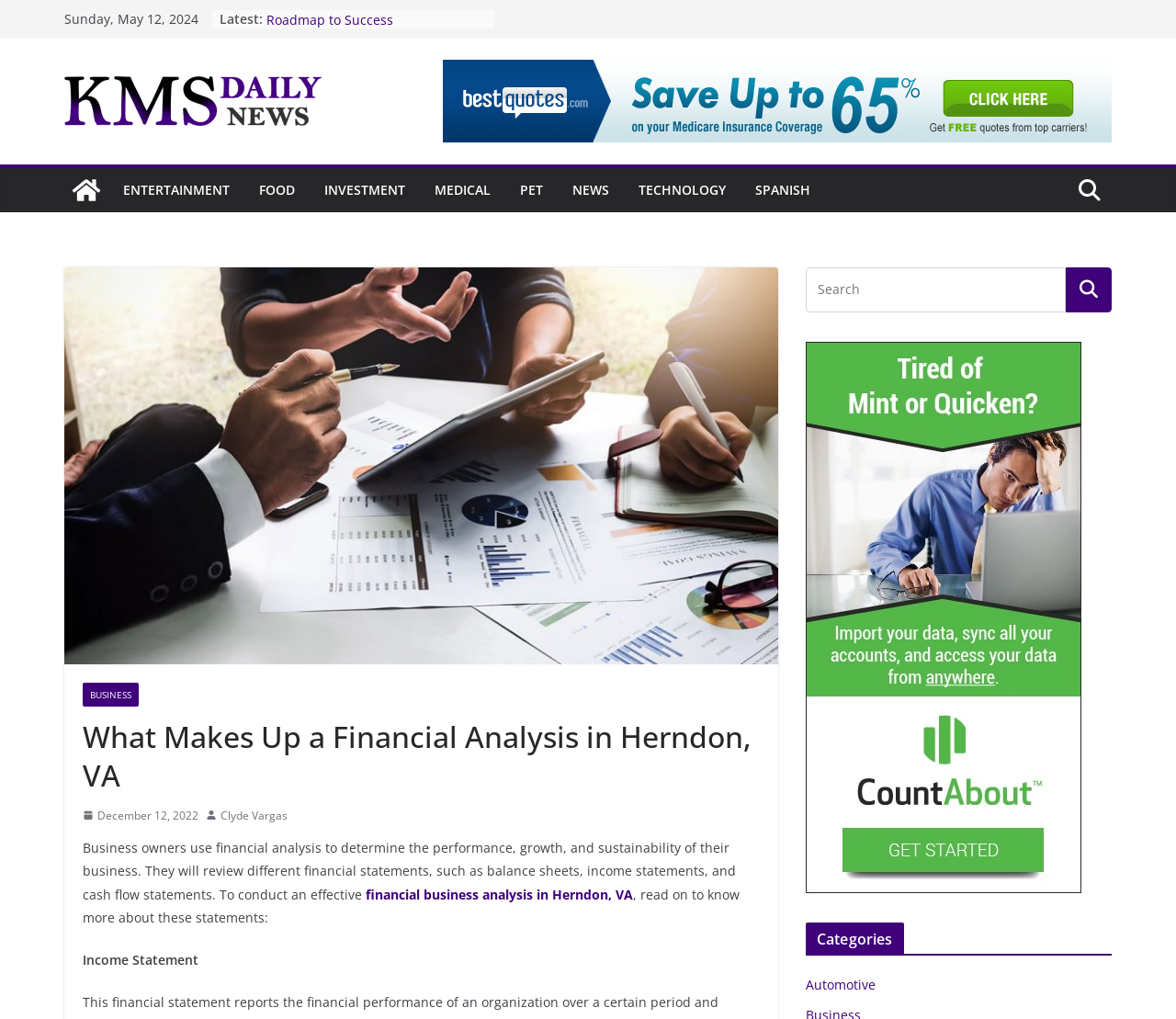Please reply with a single word or brief phrase to the question: 
What is the date of the latest article?

Sunday, May 12, 2024